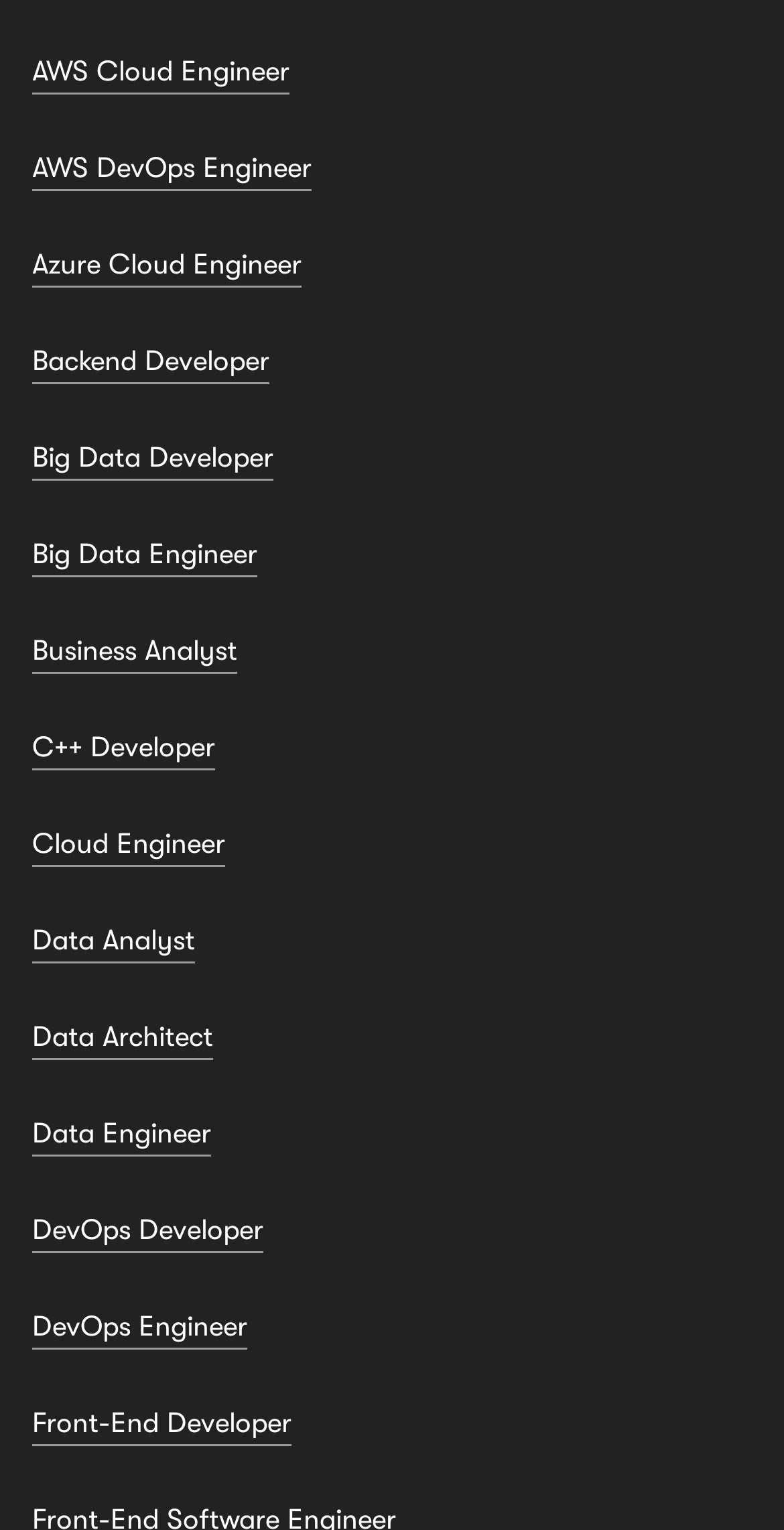Find the bounding box coordinates for the area that must be clicked to perform this action: "Learn about DevOps Engineer roles".

[0.041, 0.851, 0.315, 0.882]